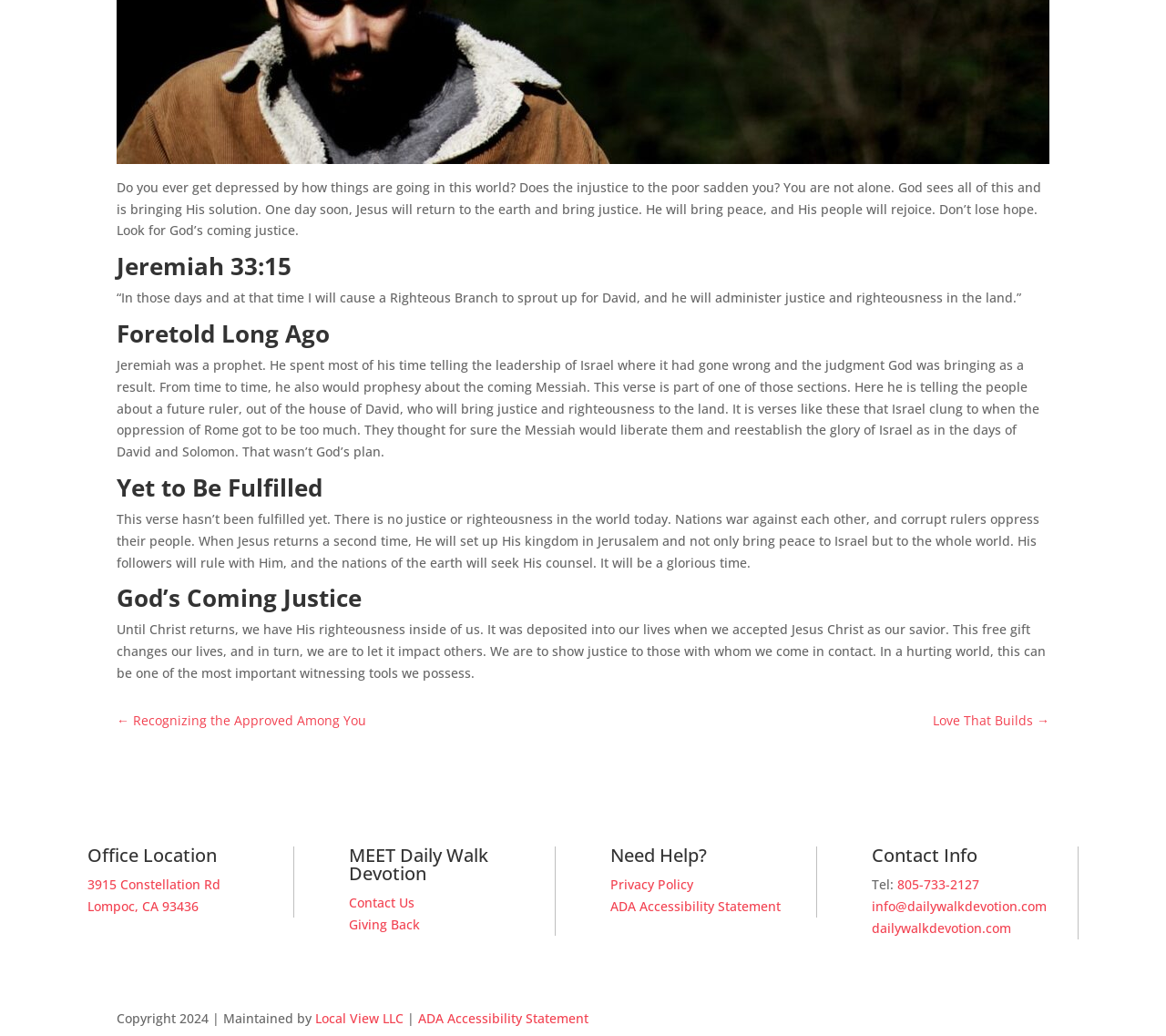Locate the bounding box for the described UI element: "Local View LLC". Ensure the coordinates are four float numbers between 0 and 1, formatted as [left, top, right, bottom].

[0.27, 0.974, 0.346, 0.991]